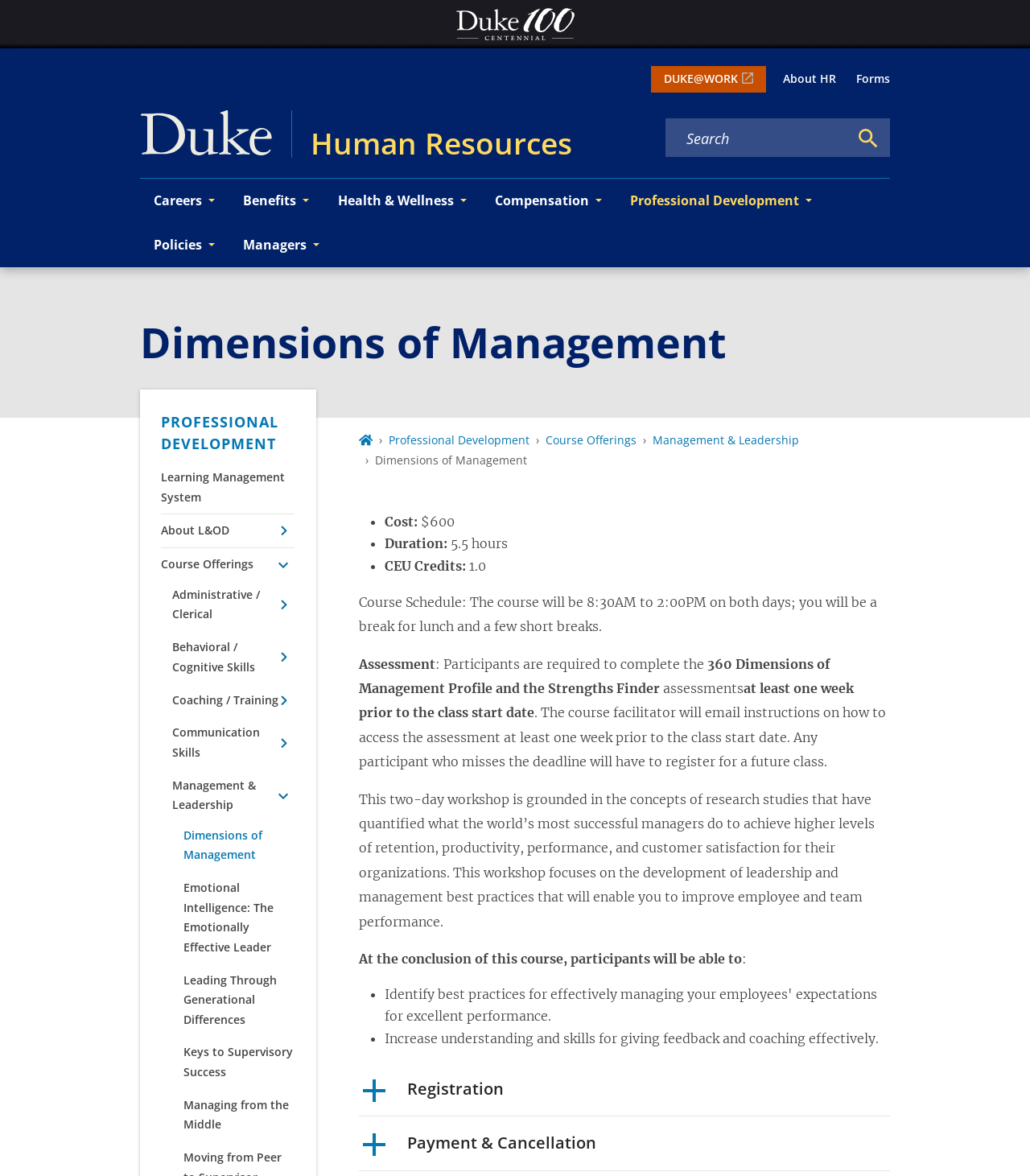Provide your answer to the question using just one word or phrase: What is the course schedule?

8:30AM to 2:00PM on both days